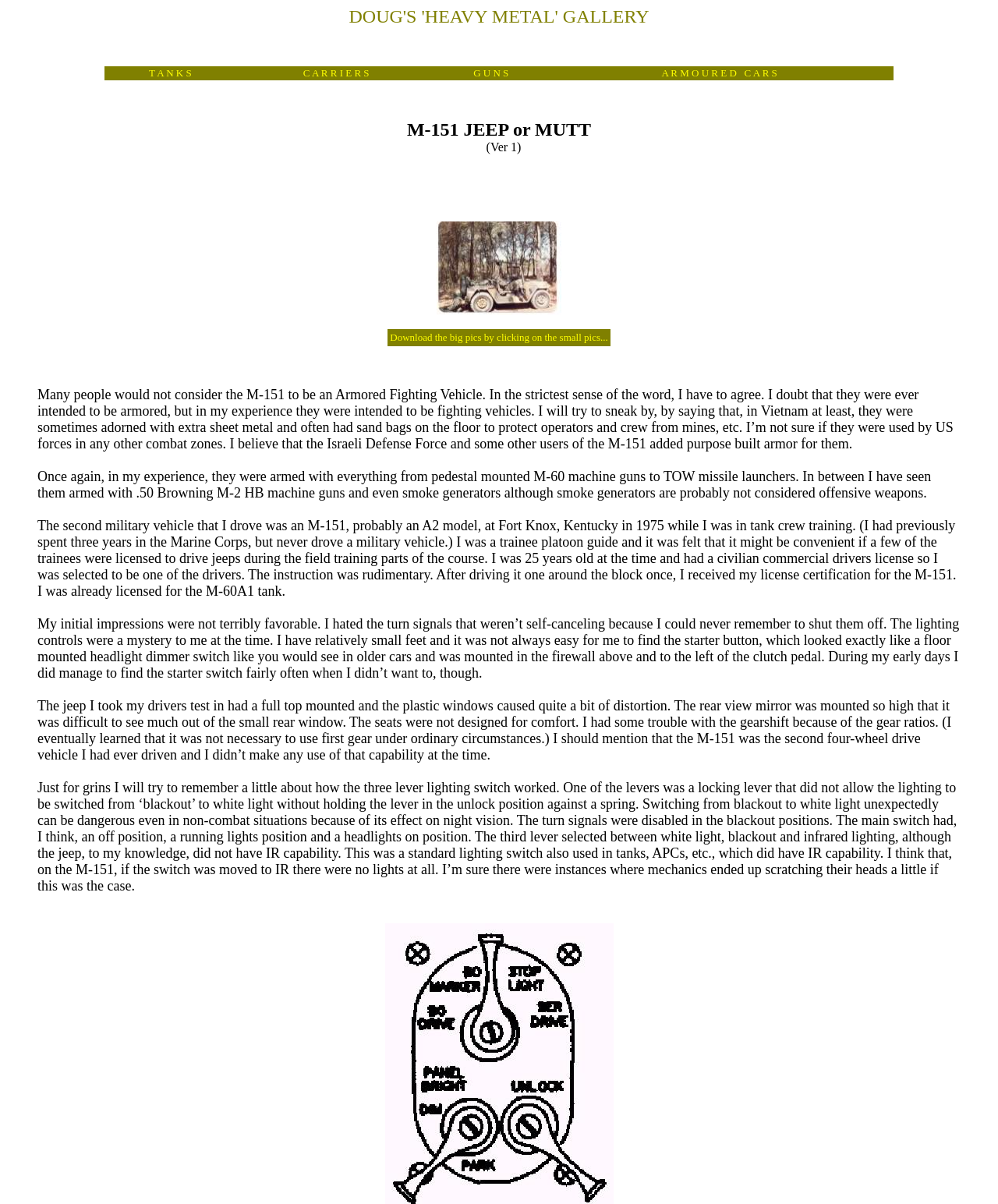Summarize the webpage with a detailed and informative caption.

This webpage is about the DGA, specifically focusing on heavy metal and military vehicles. At the top, there are two static text elements, "HEAVY METAL" and "GALLERY", positioned side by side. Below them, there is a layout table with four cells, each containing a static text element: "T A N K S", "C A R R I E R S", "G U N S", and "A R M O U R E D C A R S". 

Further down, there is a blockquote element containing several static text elements and an image. The static text elements describe the M-151 JEEP or MUTT, including its features and the author's personal experience driving it. The image is likely a picture of the M-151 JEEP. 

There is also a layout table with a single row and cell, containing a static text element that provides instructions on how to download larger images. 

The rest of the webpage consists of several static text elements that continue to describe the author's experience with the M-151 JEEP, including its armor, weapons, and features. The text also mentions the author's experience driving other military vehicles, such as the M-60A1 tank.